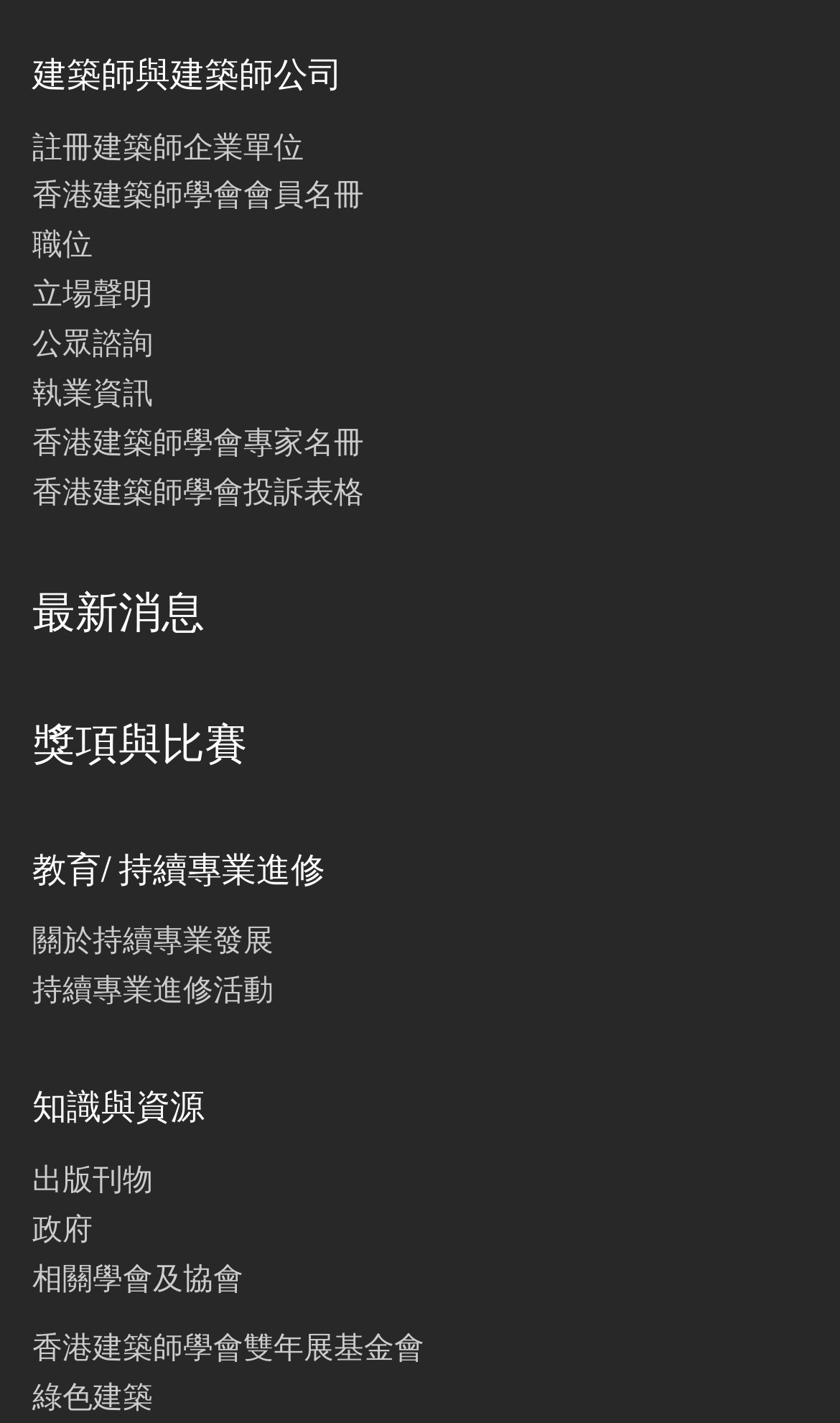Could you find the bounding box coordinates of the clickable area to complete this instruction: "Visit WordPress website"?

None